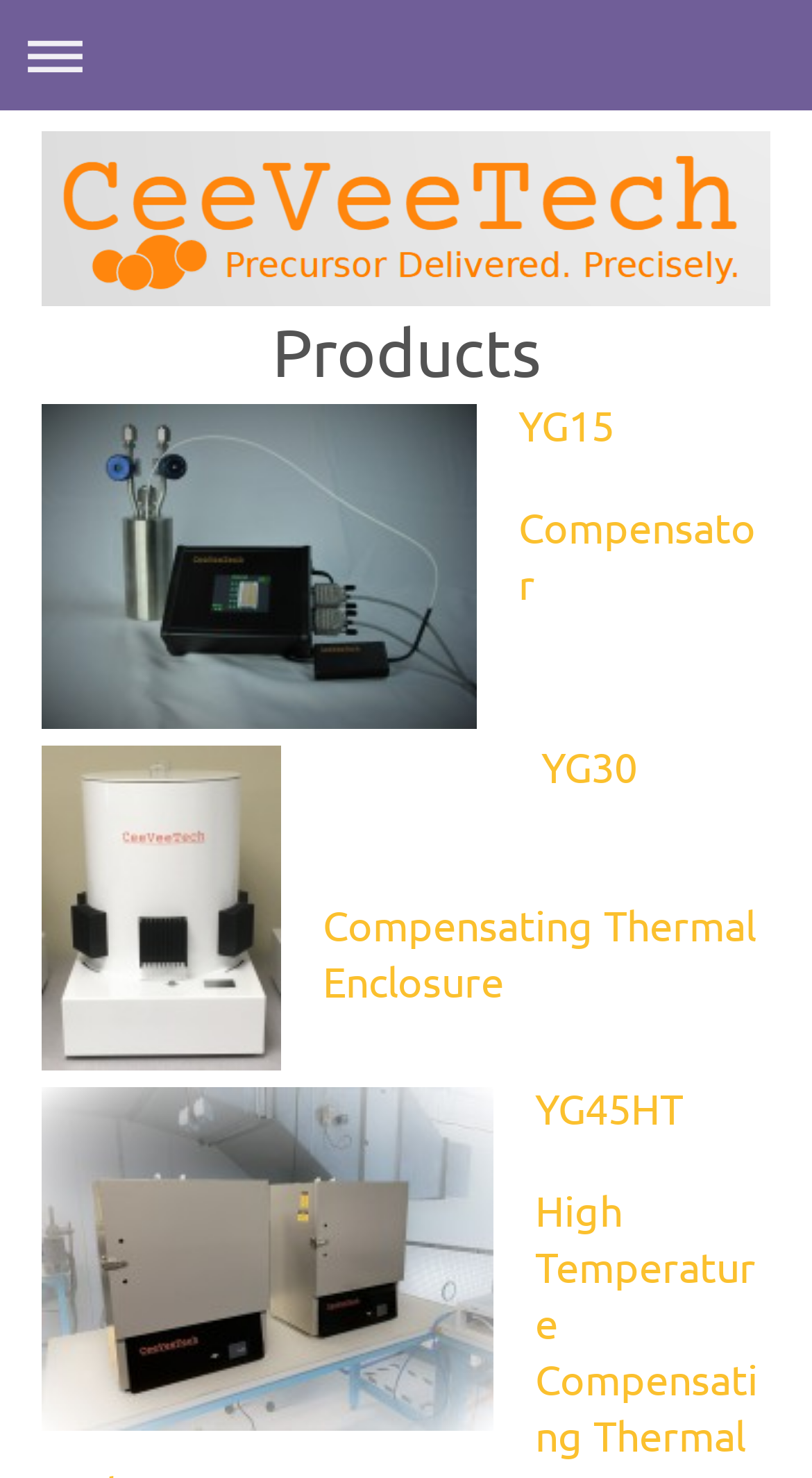Provide your answer to the question using just one word or phrase: Is YG45HT a product?

Yes